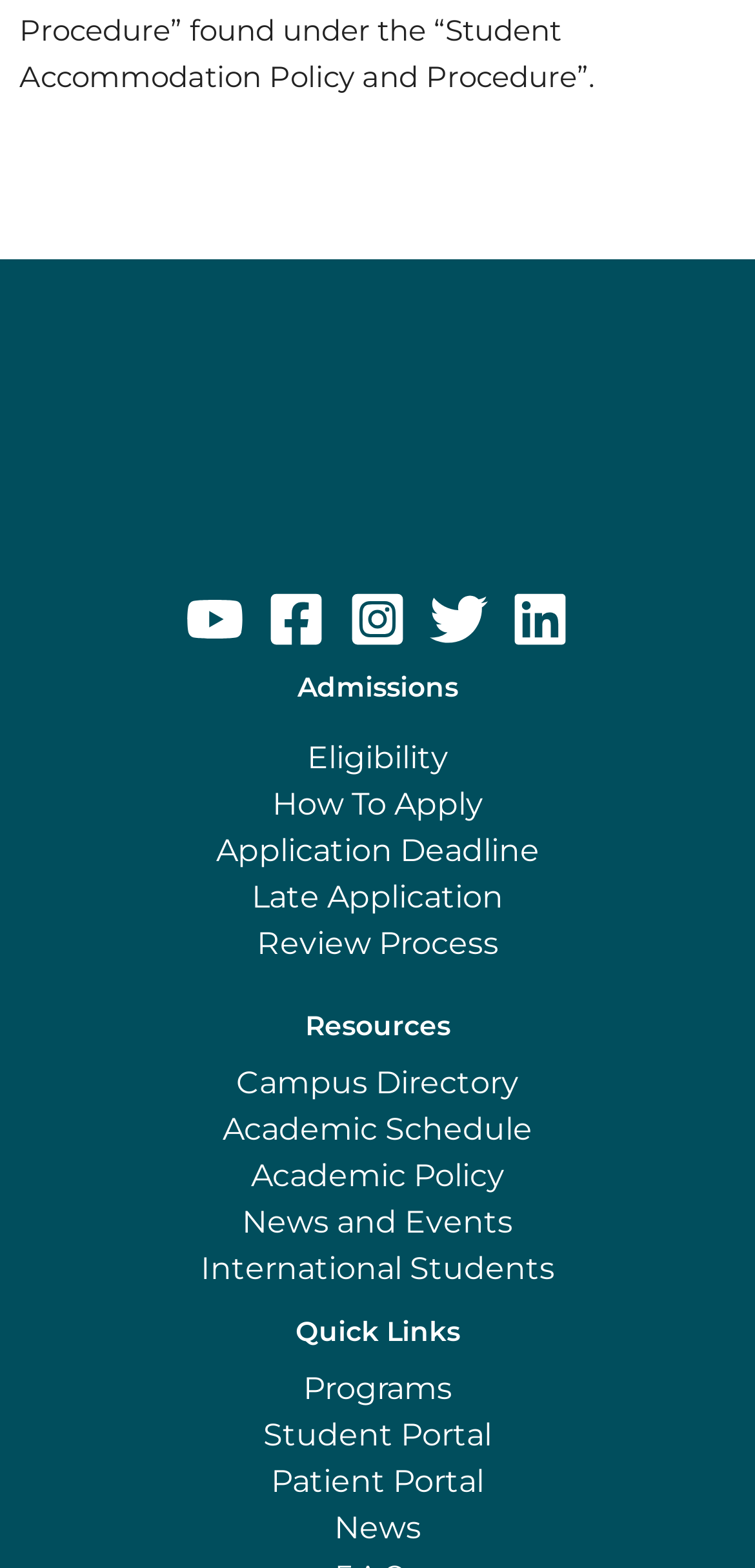What is the first link in the Resources section?
From the image, respond using a single word or phrase.

Campus Directory